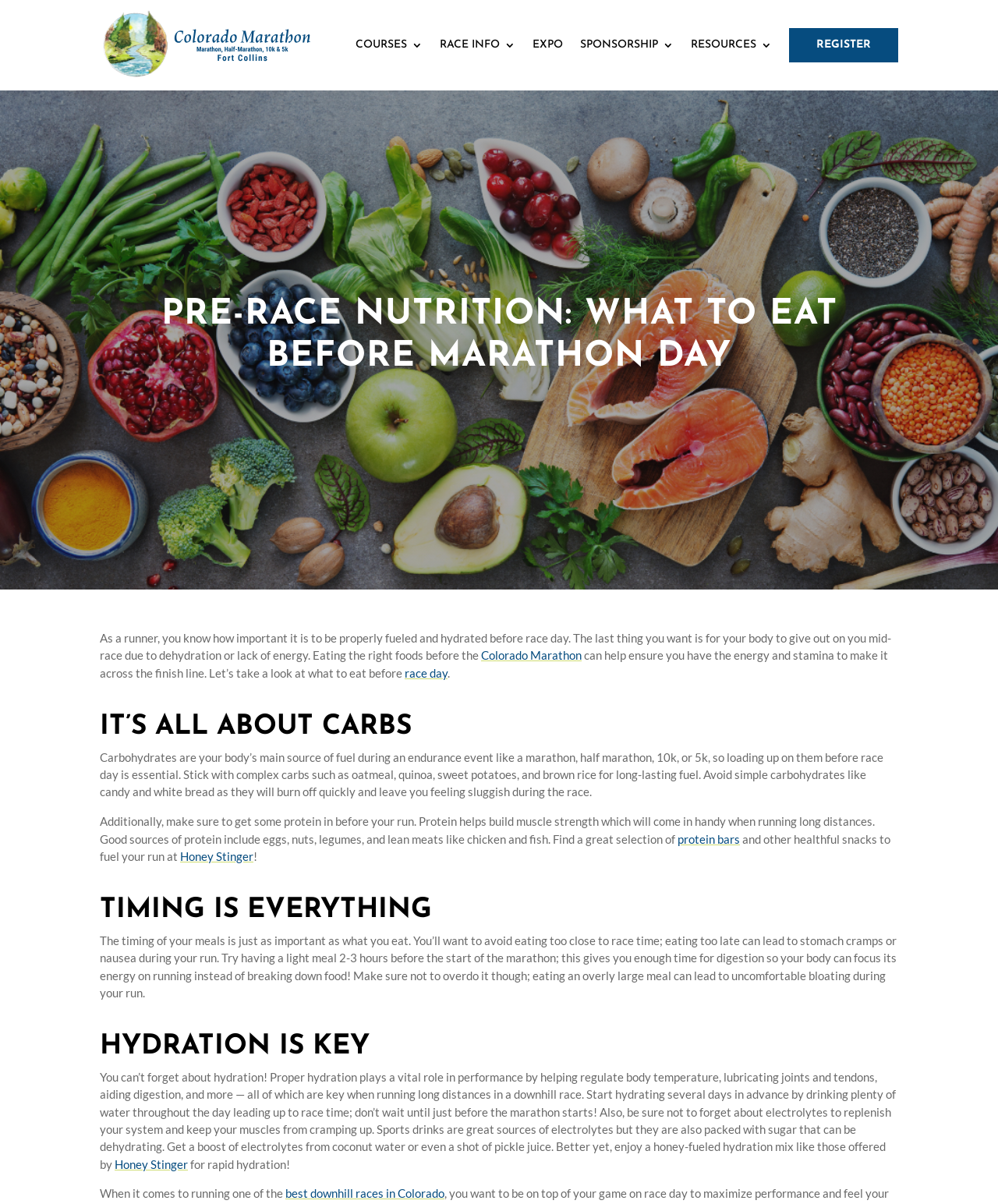Identify the bounding box coordinates for the UI element that matches this description: "Sponsorship".

[0.581, 0.006, 0.675, 0.069]